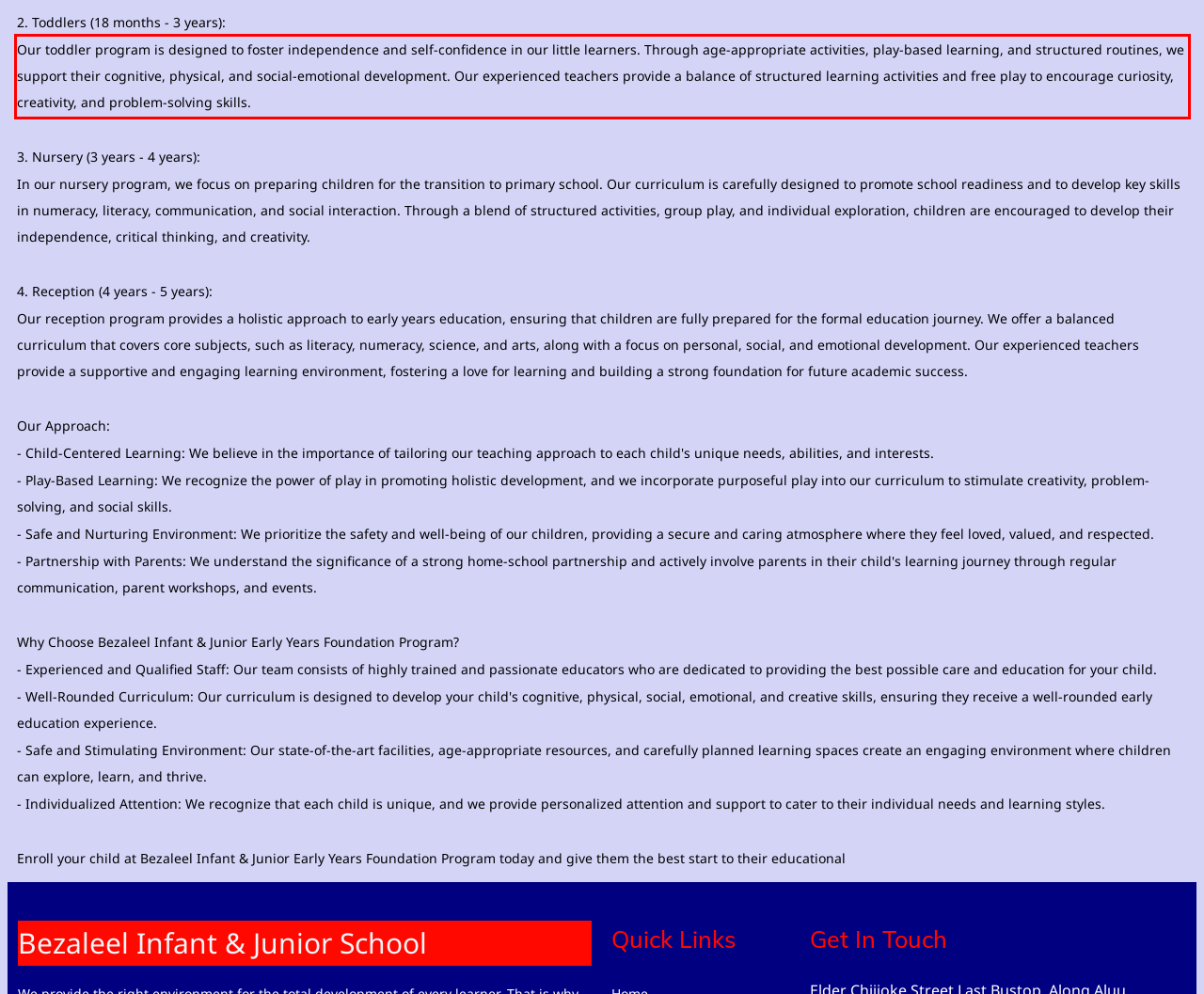Using the provided screenshot of a webpage, recognize and generate the text found within the red rectangle bounding box.

Our toddler program is designed to foster independence and self-confidence in our little learners. Through age-appropriate activities, play-based learning, and structured routines, we support their cognitive, physical, and social-emotional development. Our experienced teachers provide a balance of structured learning activities and free play to encourage curiosity, creativity, and problem-solving skills.